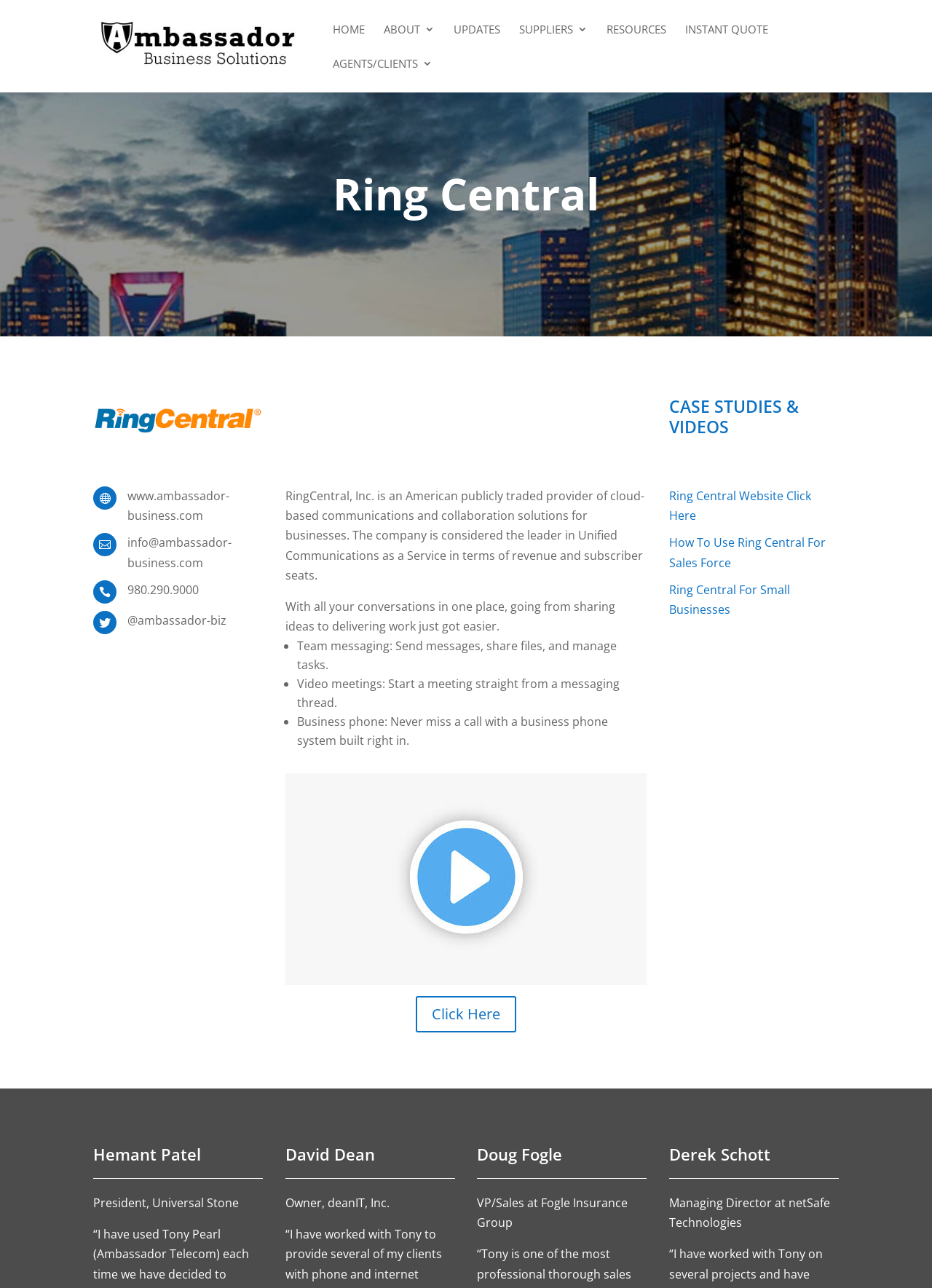Determine the bounding box coordinates of the region I should click to achieve the following instruction: "Read about CASE STUDIES & VIDEOS". Ensure the bounding box coordinates are four float numbers between 0 and 1, i.e., [left, top, right, bottom].

[0.718, 0.308, 0.9, 0.345]